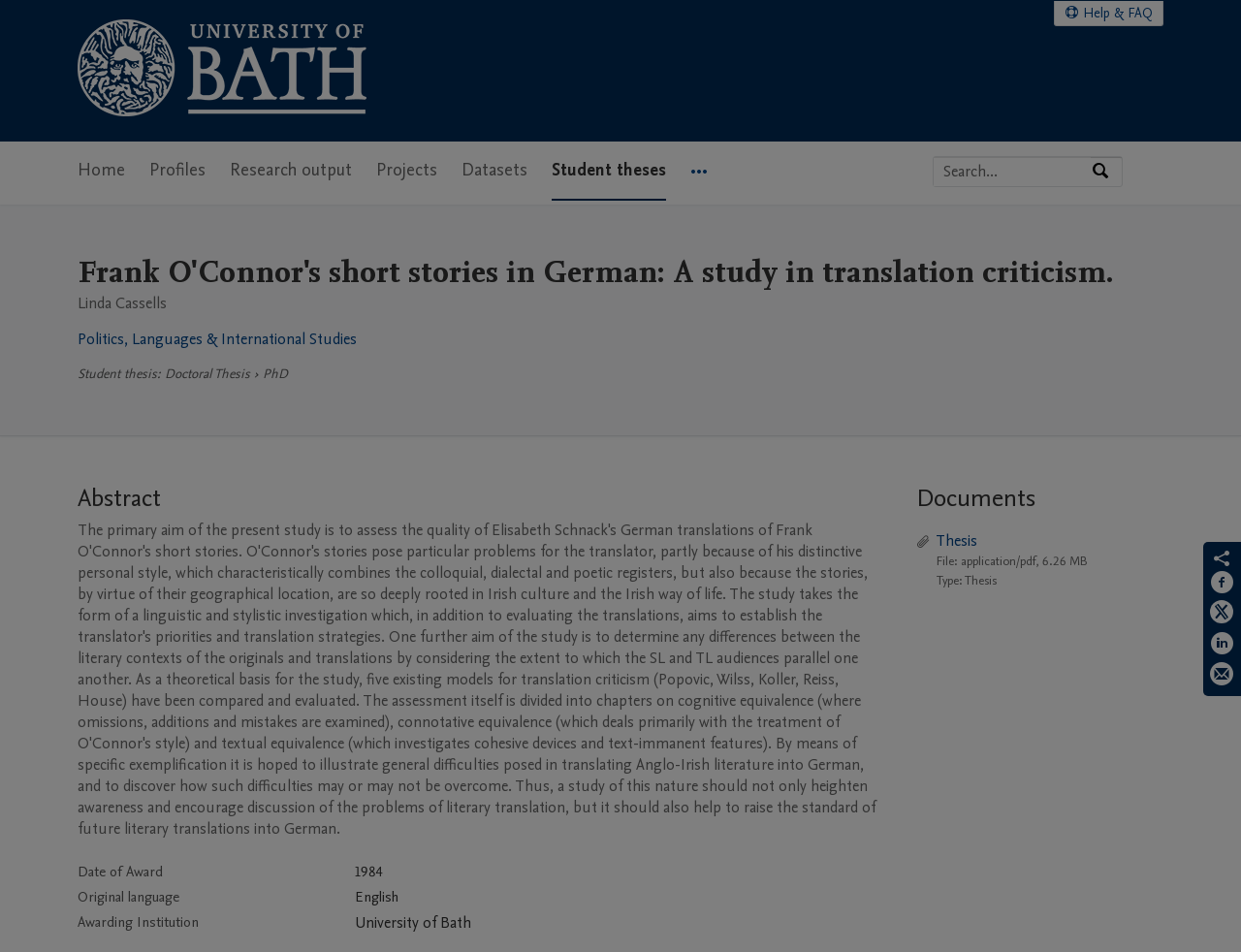Please identify the coordinates of the bounding box for the clickable region that will accomplish this instruction: "View Linda Cassells' profile".

[0.062, 0.307, 0.134, 0.329]